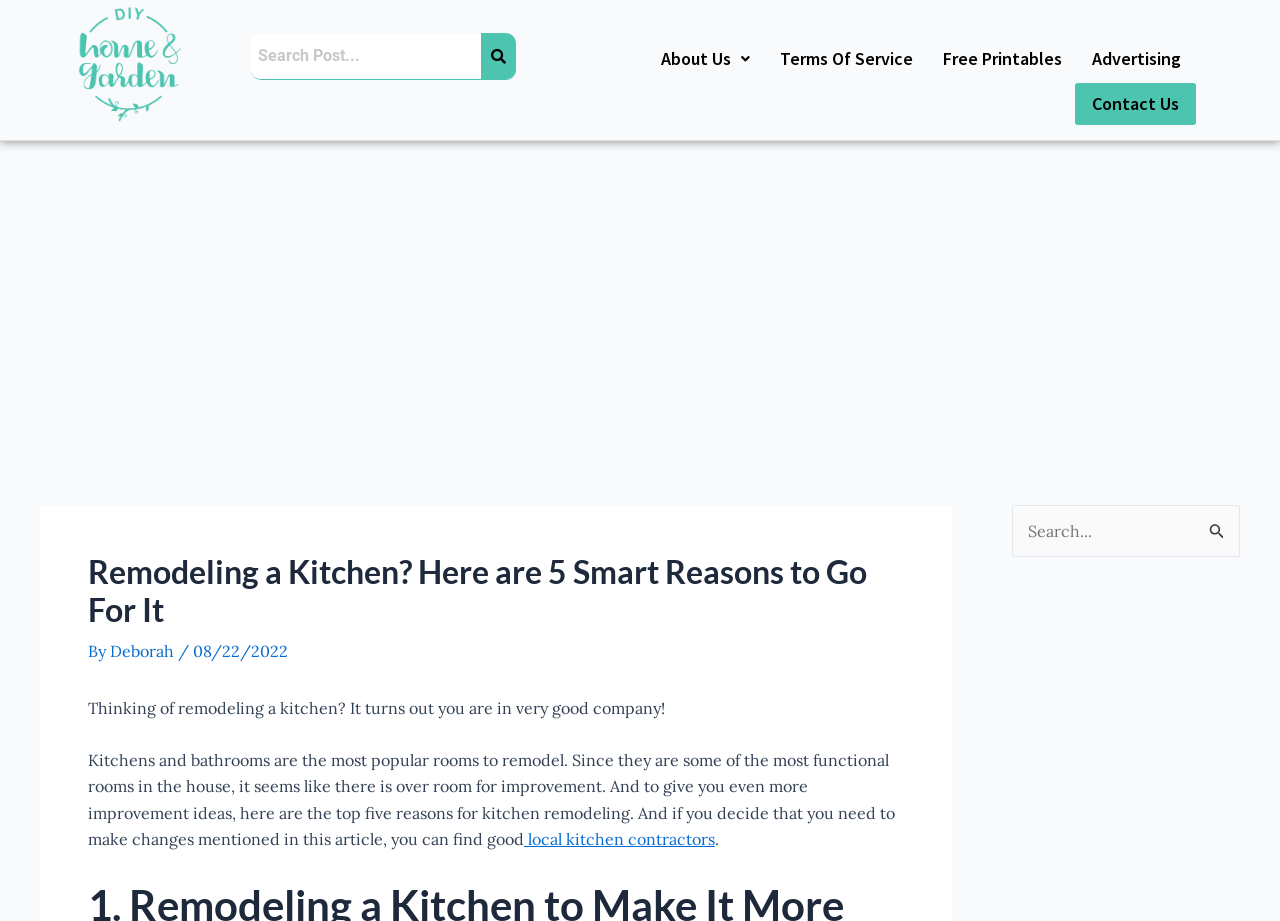Please give a succinct answer using a single word or phrase:
What is the author of the article?

Deborah